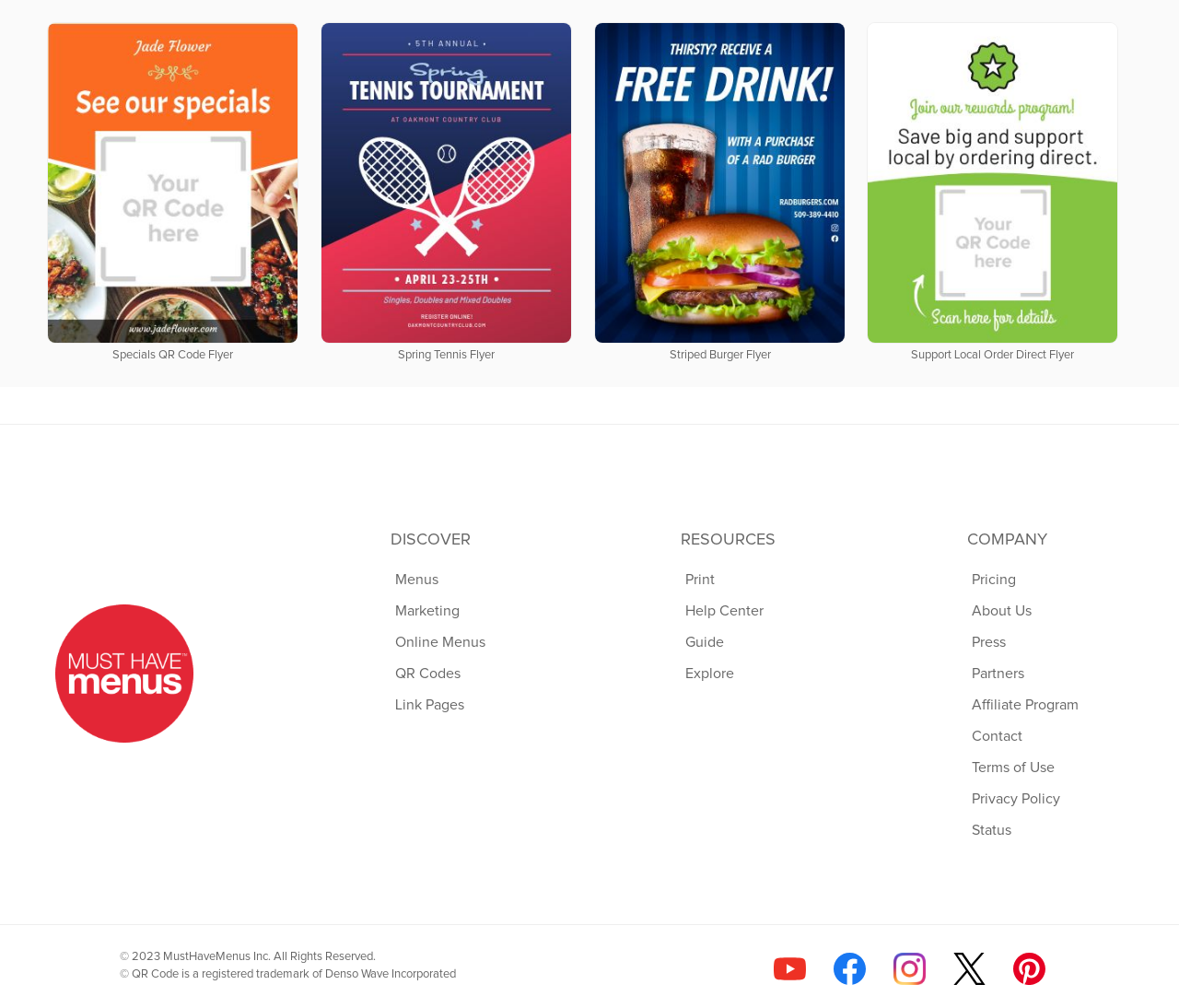Highlight the bounding box coordinates of the element that should be clicked to carry out the following instruction: "Learn about Pricing". The coordinates must be given as four float numbers ranging from 0 to 1, i.e., [left, top, right, bottom].

[0.82, 0.586, 0.919, 0.617]